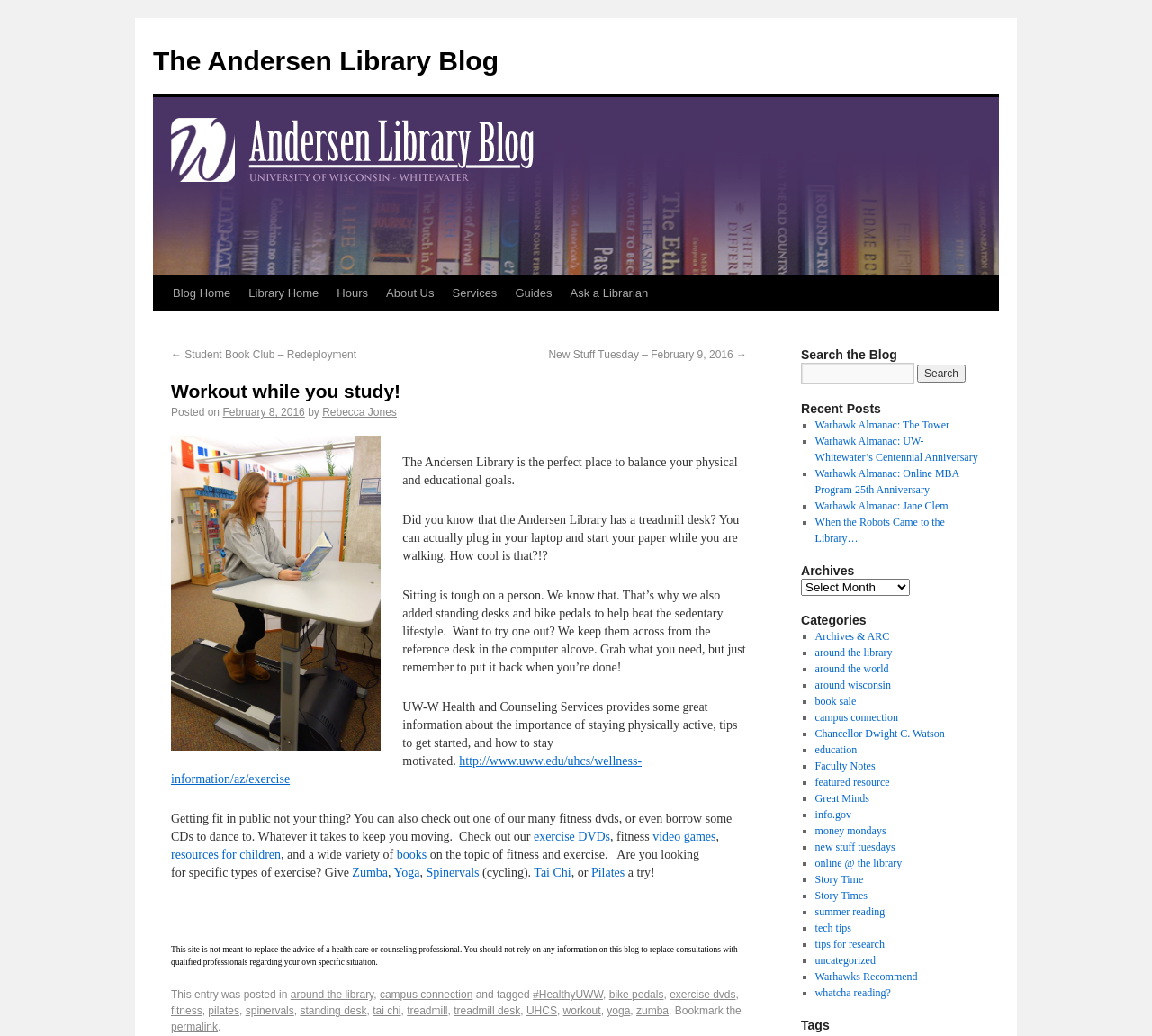What is the purpose of the treadmill desk at Andersen Library?
Look at the screenshot and respond with a single word or phrase.

To balance physical and educational goals